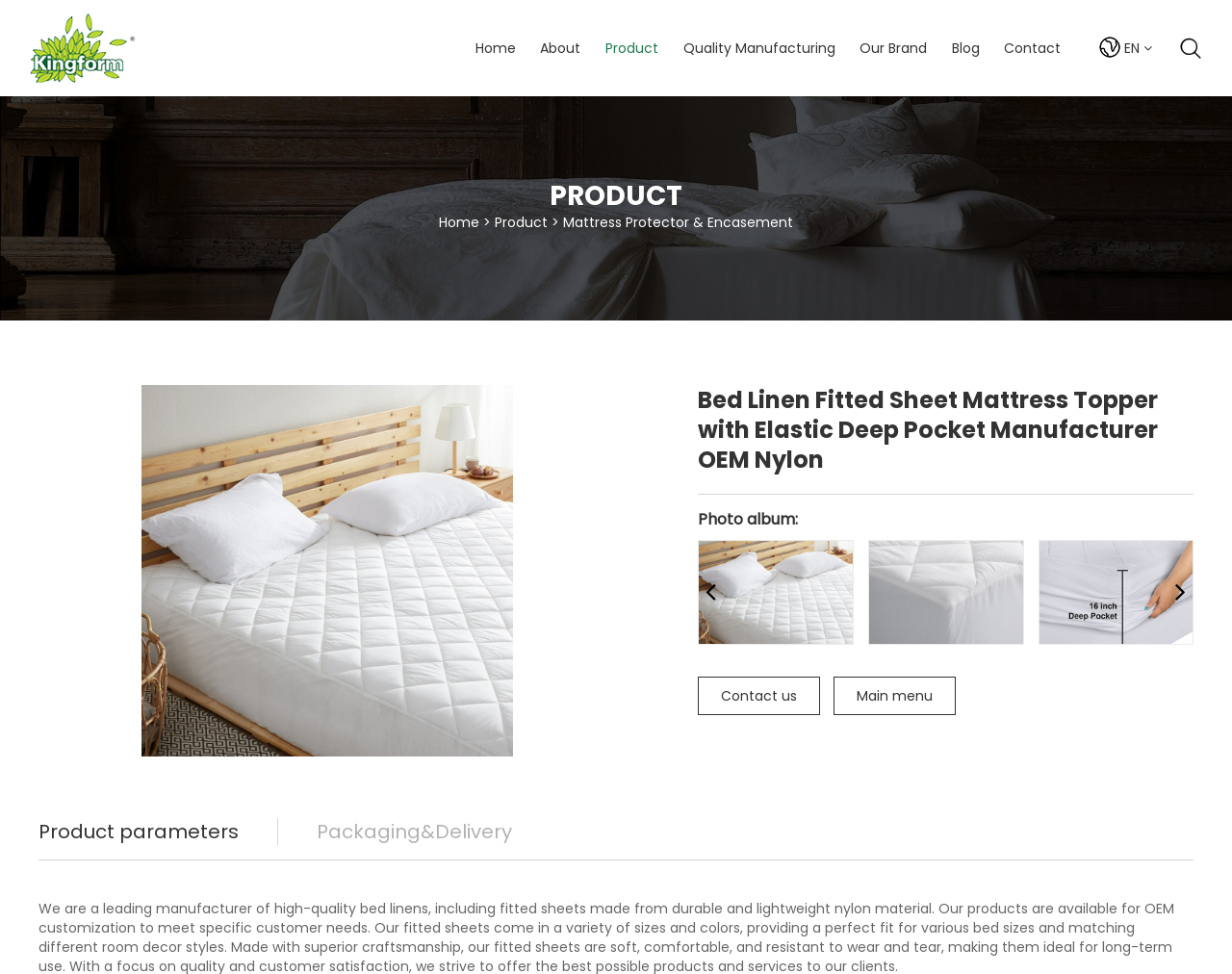Pinpoint the bounding box coordinates of the clickable area needed to execute the instruction: "Contact us". The coordinates should be specified as four float numbers between 0 and 1, i.e., [left, top, right, bottom].

[0.567, 0.695, 0.665, 0.734]